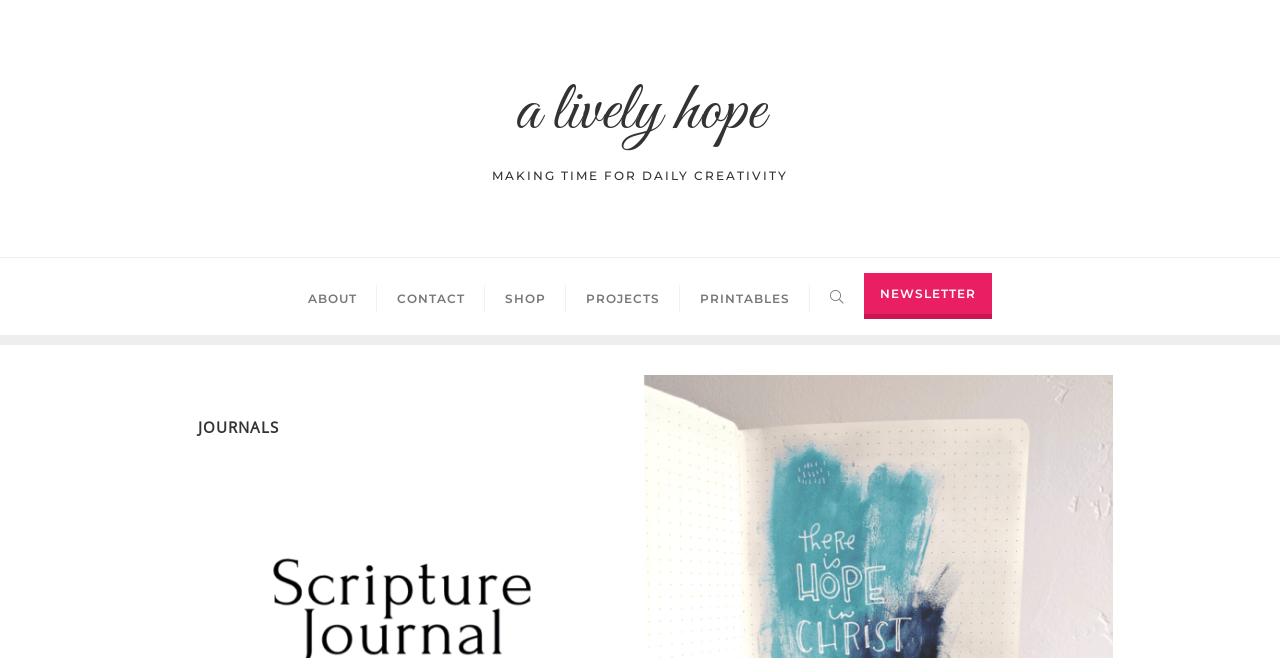Answer the following query with a single word or phrase:
What is the category below the navigation menu?

JOURNALS